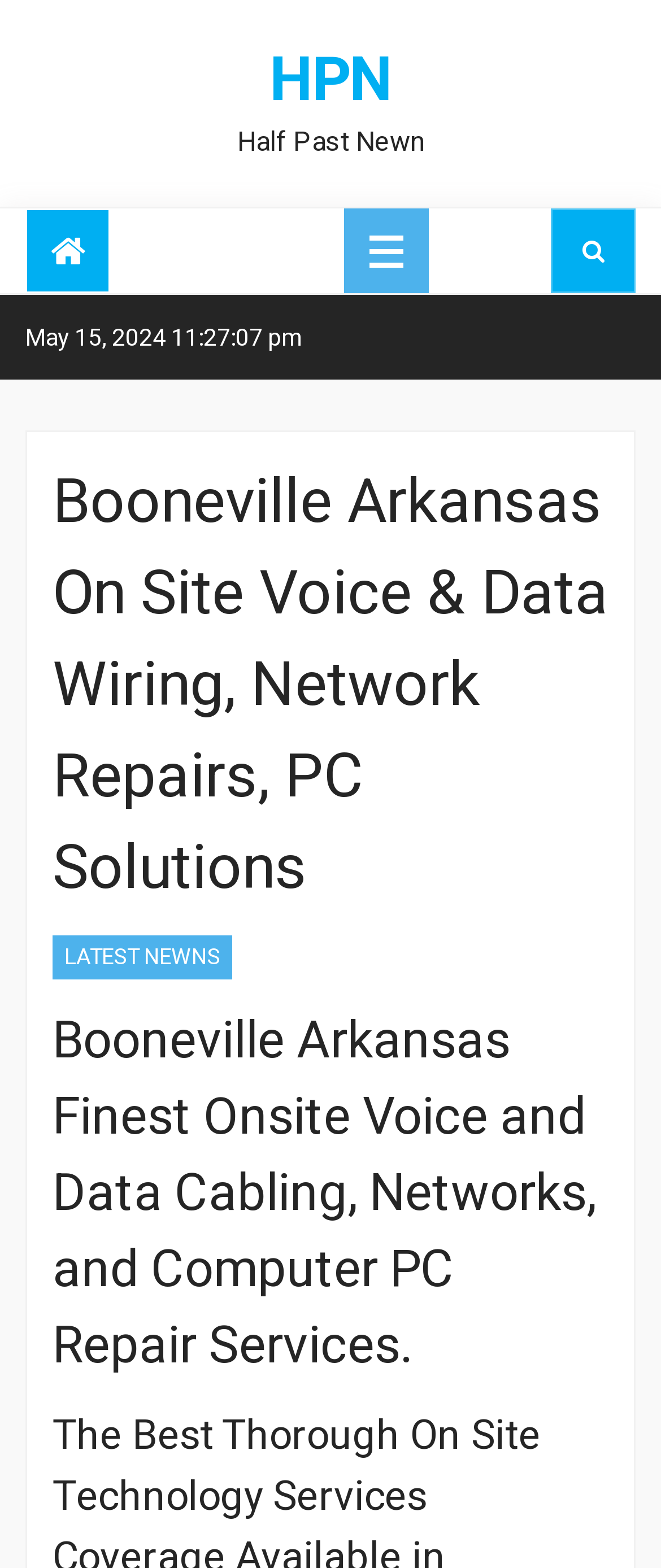Give a detailed overview of the webpage's appearance and contents.

The webpage appears to be a business website for HPN, a company providing on-site voice and data wiring, network repairs, and PC solutions in Booneville, Arkansas. 

At the top of the page, there is a link to the company's name, "HPN", positioned almost centrally. Next to it, there is a static text "Half Past Newn", which seems to be a partial company name or slogan. 

On the left side, there are two links: a Facebook icon represented by "\uf015" and a date "May 15, 2024", accompanied by the current time "11:27:07 pm". 

On the right side, there is a "Search" link. 

Below these elements, there is a main header section that spans almost the entire width of the page. It contains a heading with the company's full name and services, followed by a link to "LATEST NEWNS" and another heading that provides a detailed description of the company's services.